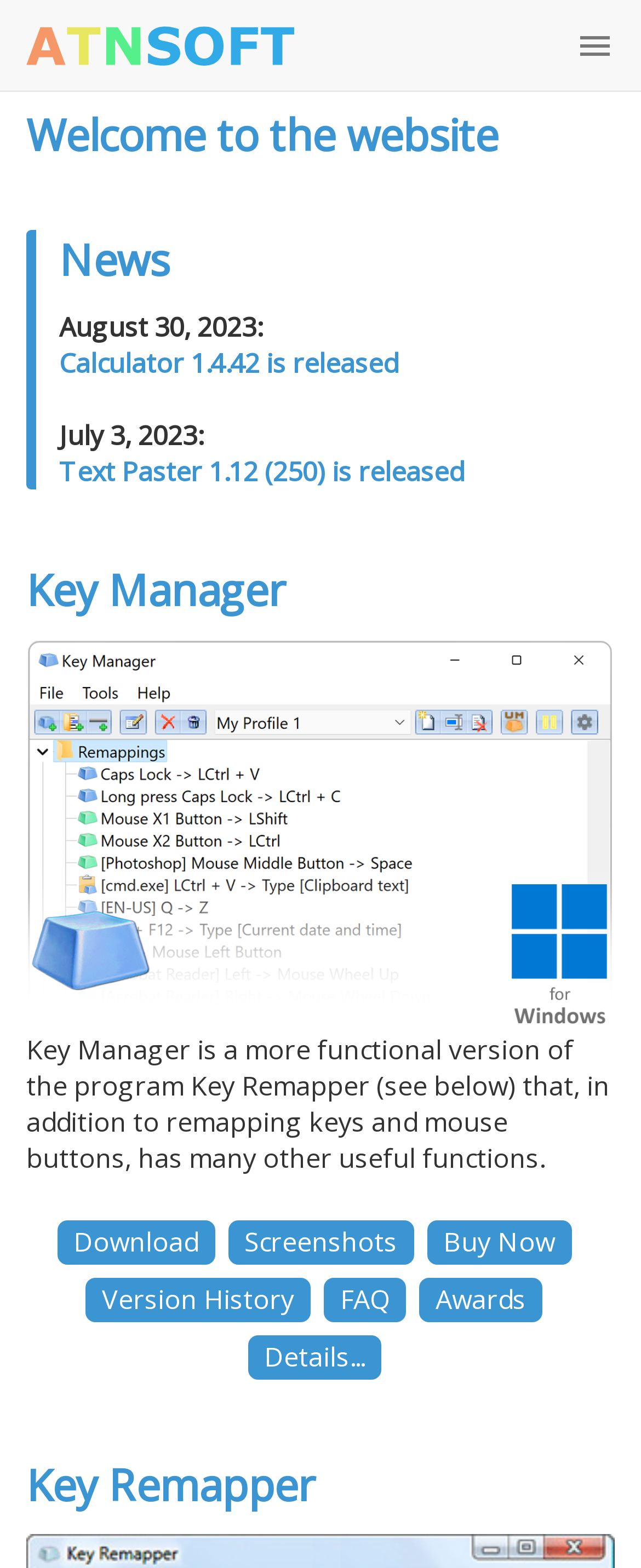Please extract the webpage's main title and generate its text content.

Welcome to the website